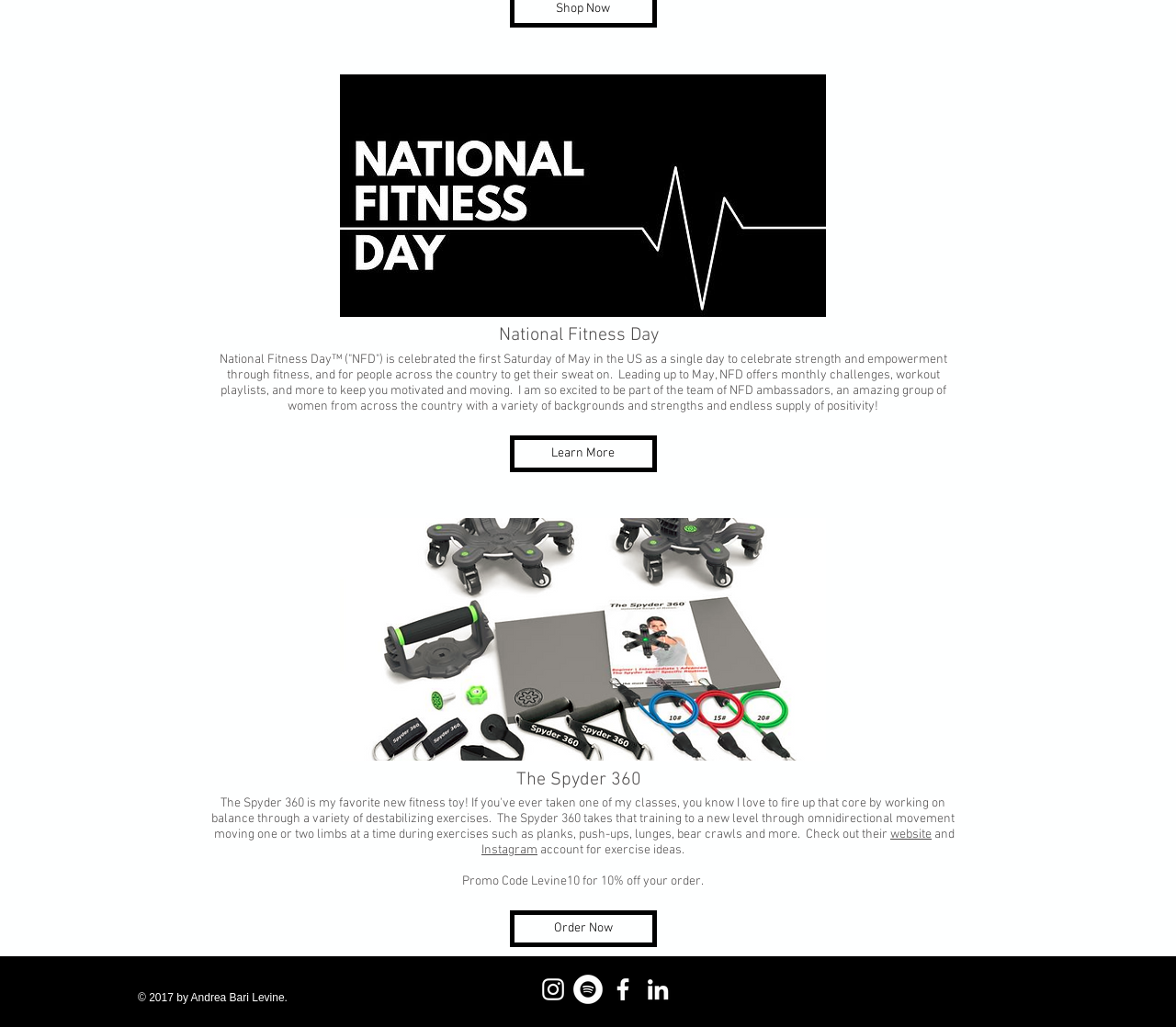Extract the bounding box coordinates for the described element: "aria-label="White LinkedIn Icon"". The coordinates should be represented as four float numbers between 0 and 1: [left, top, right, bottom].

[0.547, 0.949, 0.572, 0.977]